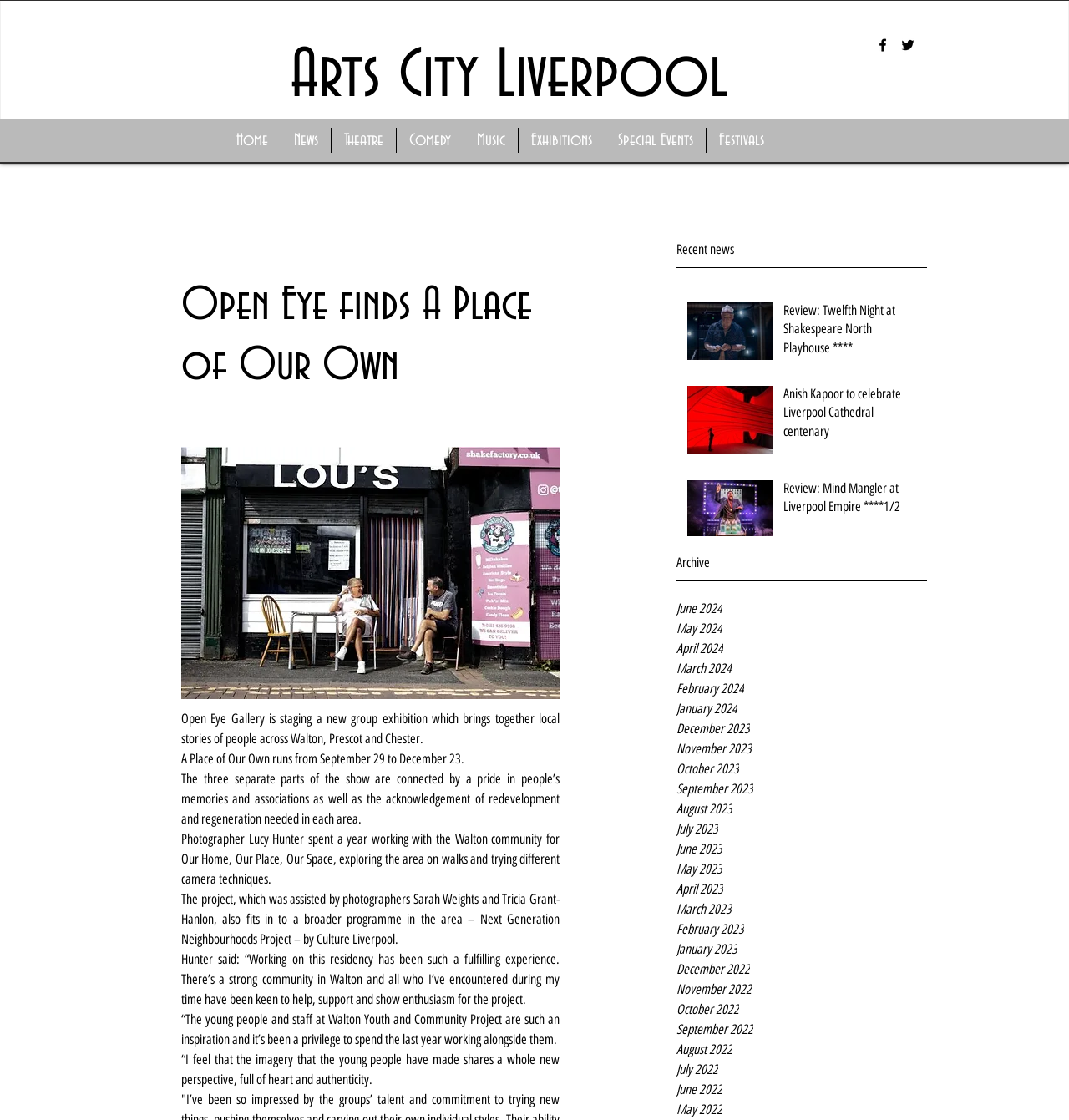What is the name of the gallery?
Based on the image, provide your answer in one word or phrase.

Open Eye Gallery